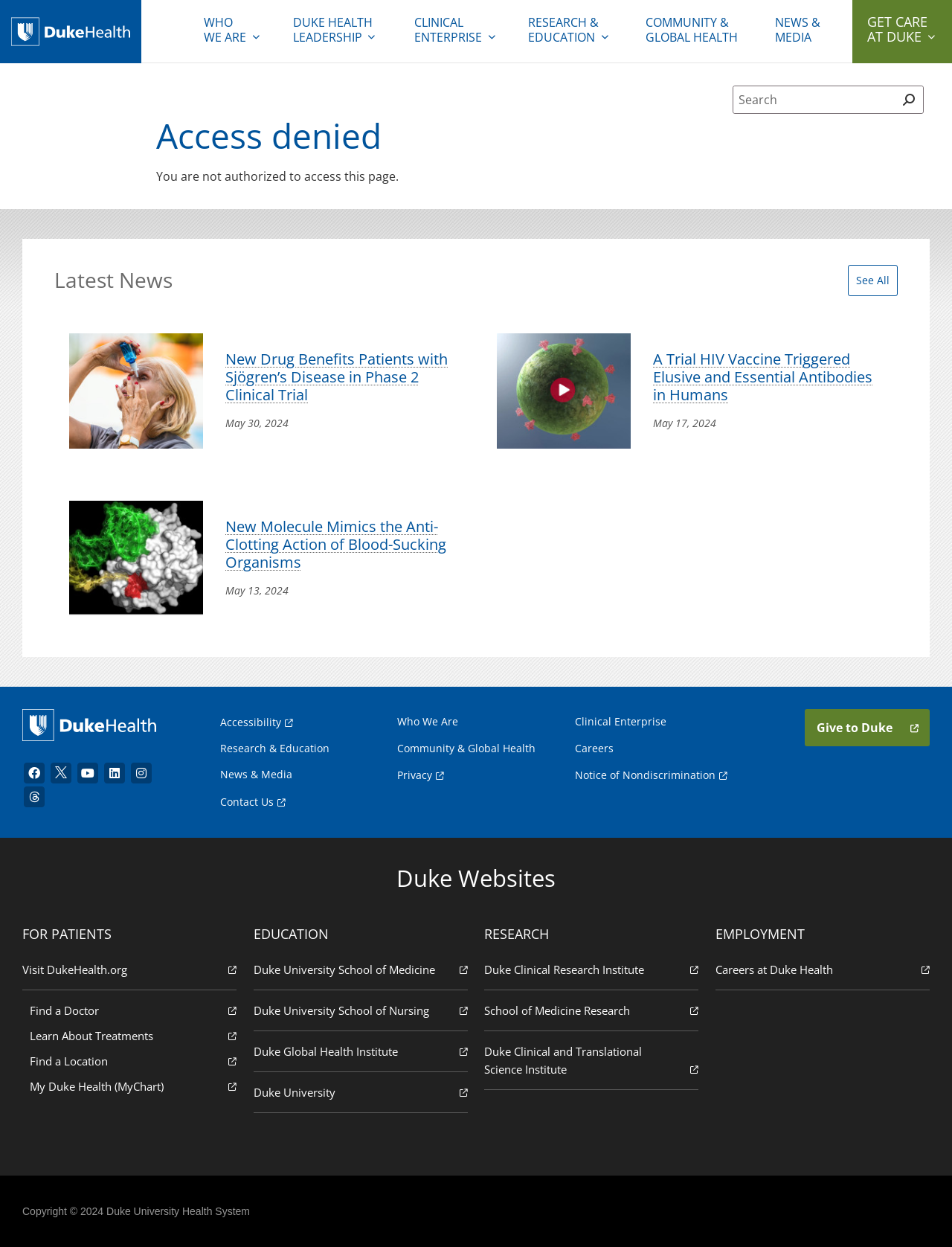Find the bounding box coordinates of the element to click in order to complete this instruction: "Give to Duke". The bounding box coordinates must be four float numbers between 0 and 1, denoted as [left, top, right, bottom].

[0.845, 0.569, 0.977, 0.599]